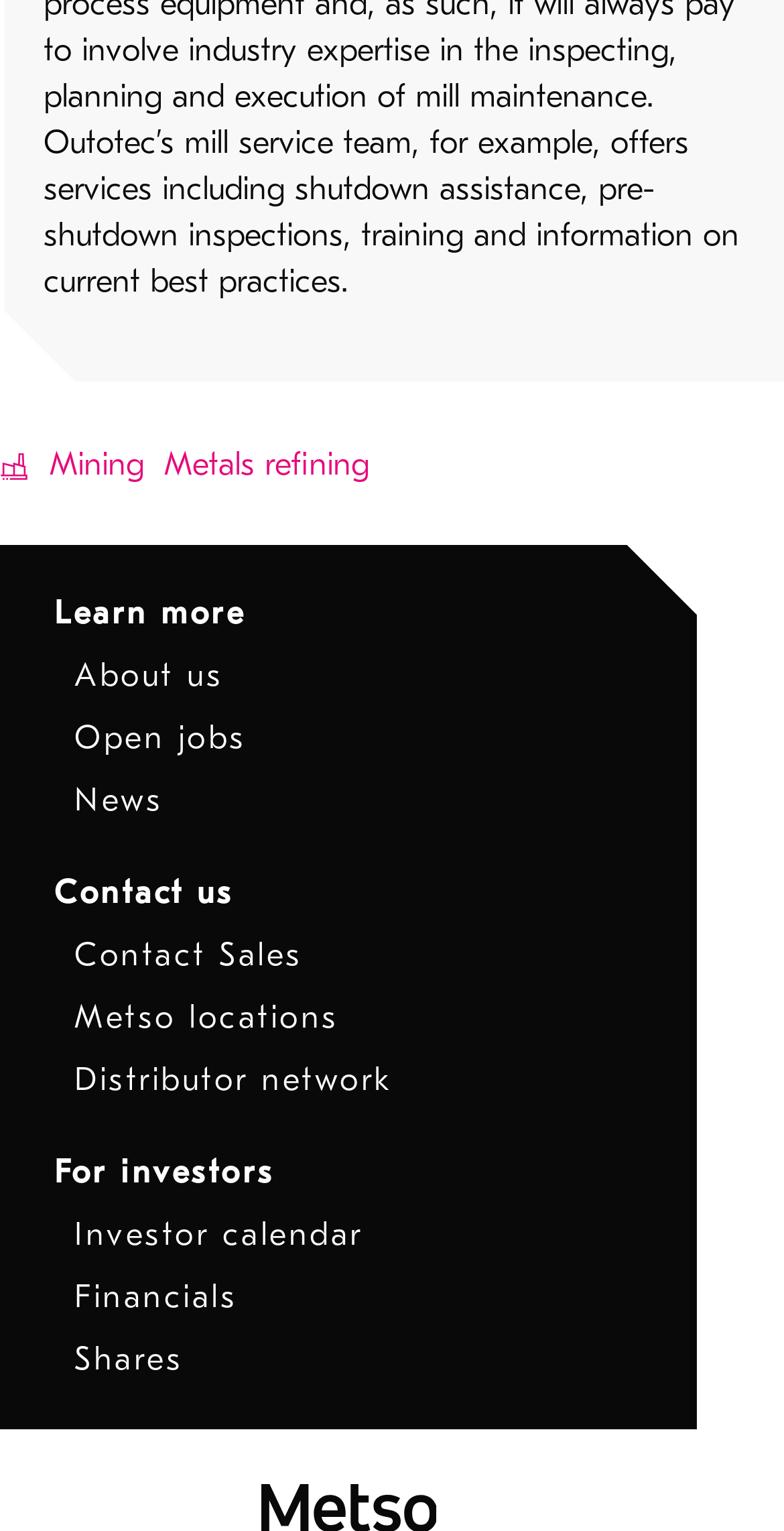Find and specify the bounding box coordinates that correspond to the clickable region for the instruction: "View Summer 2022 report".

None